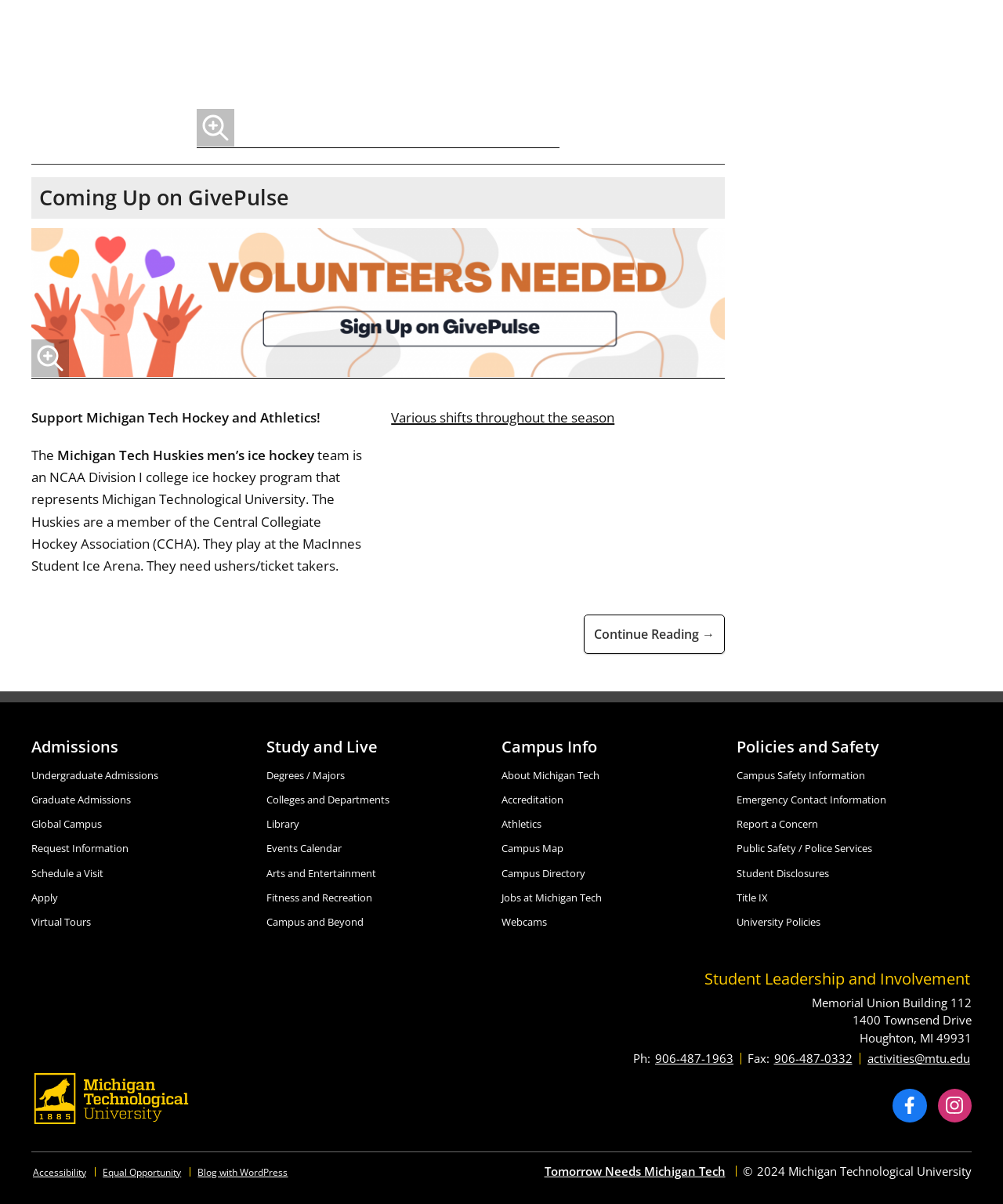Please identify the bounding box coordinates of the clickable region that I should interact with to perform the following instruction: "Learn about Undergraduate Admissions". The coordinates should be expressed as four float numbers between 0 and 1, i.e., [left, top, right, bottom].

[0.031, 0.638, 0.158, 0.649]